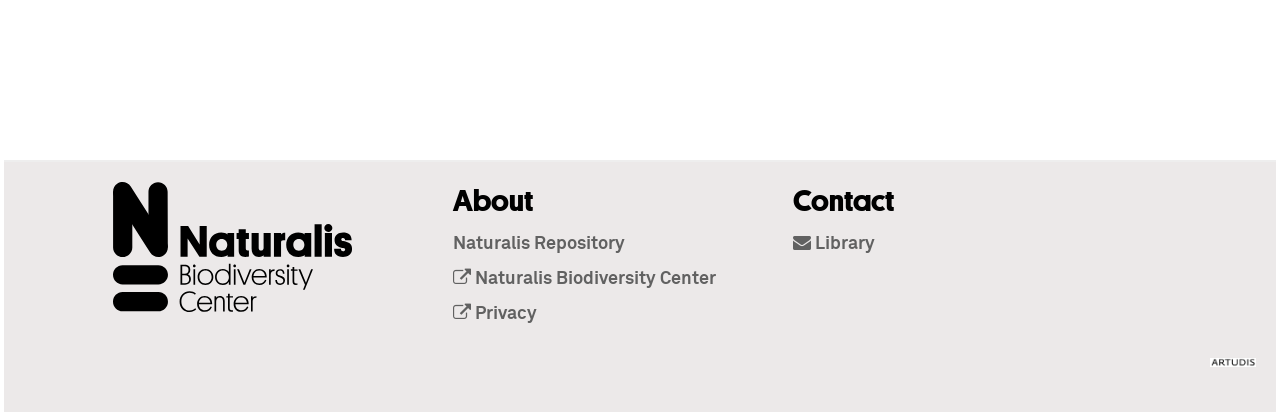Identify the coordinates of the bounding box for the element described below: "Naturalis Biodiversity Center". Return the coordinates as four float numbers between 0 and 1: [left, top, right, bottom].

[0.354, 0.655, 0.559, 0.699]